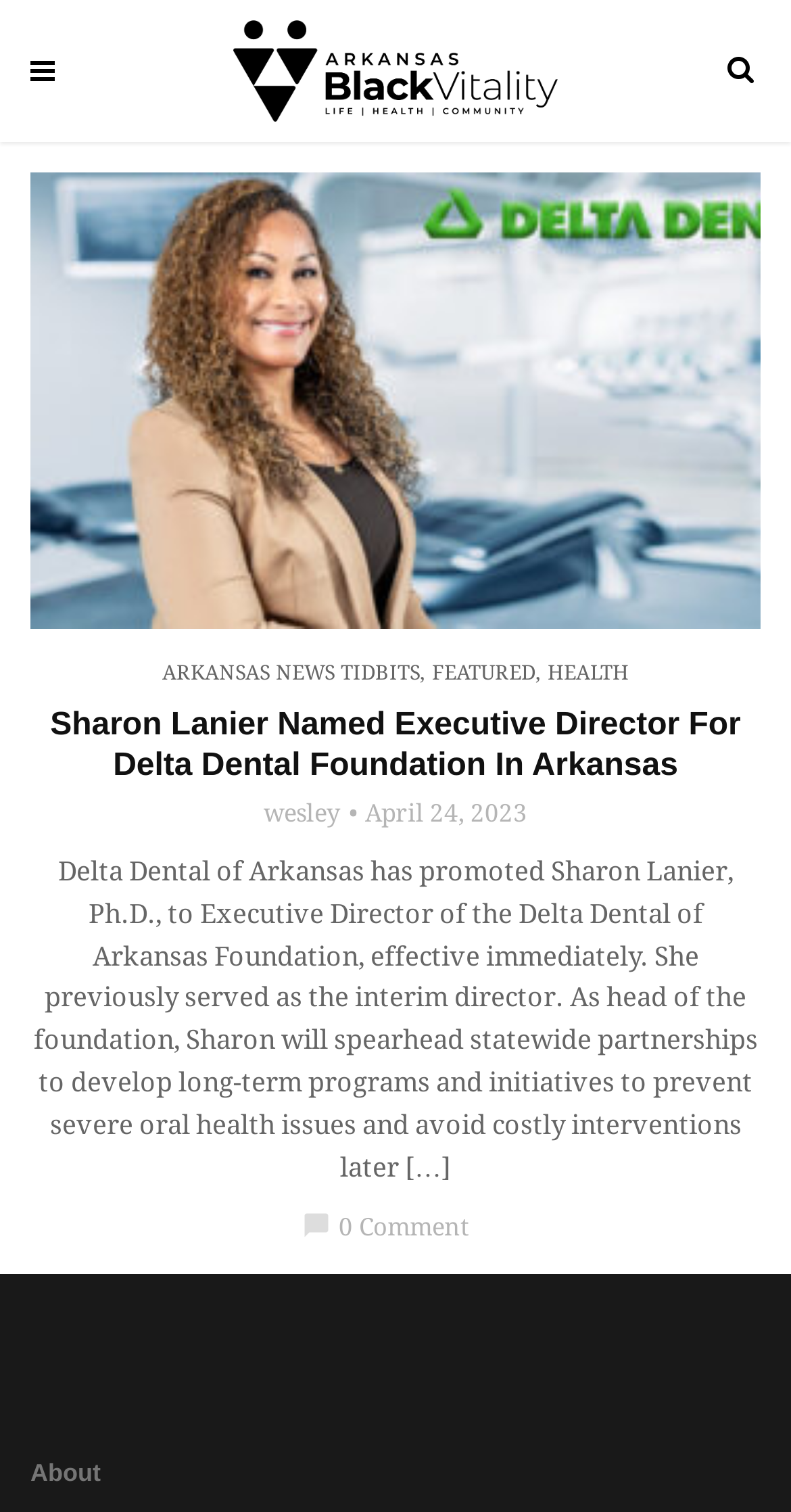What is the name of the person mentioned in the article?
Relying on the image, give a concise answer in one word or a brief phrase.

Sharon Lanier